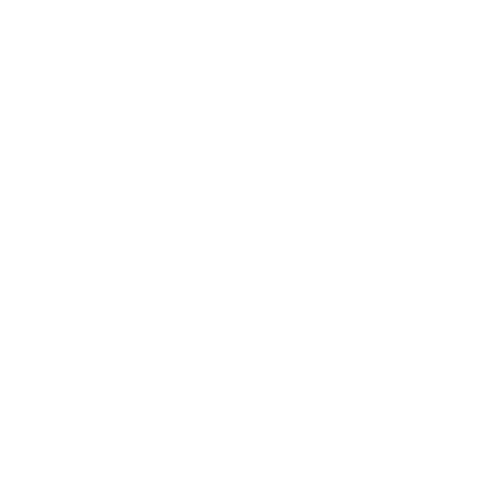Who is the author of the book? Refer to the image and provide a one-word or short phrase answer.

David Diga Hernandez